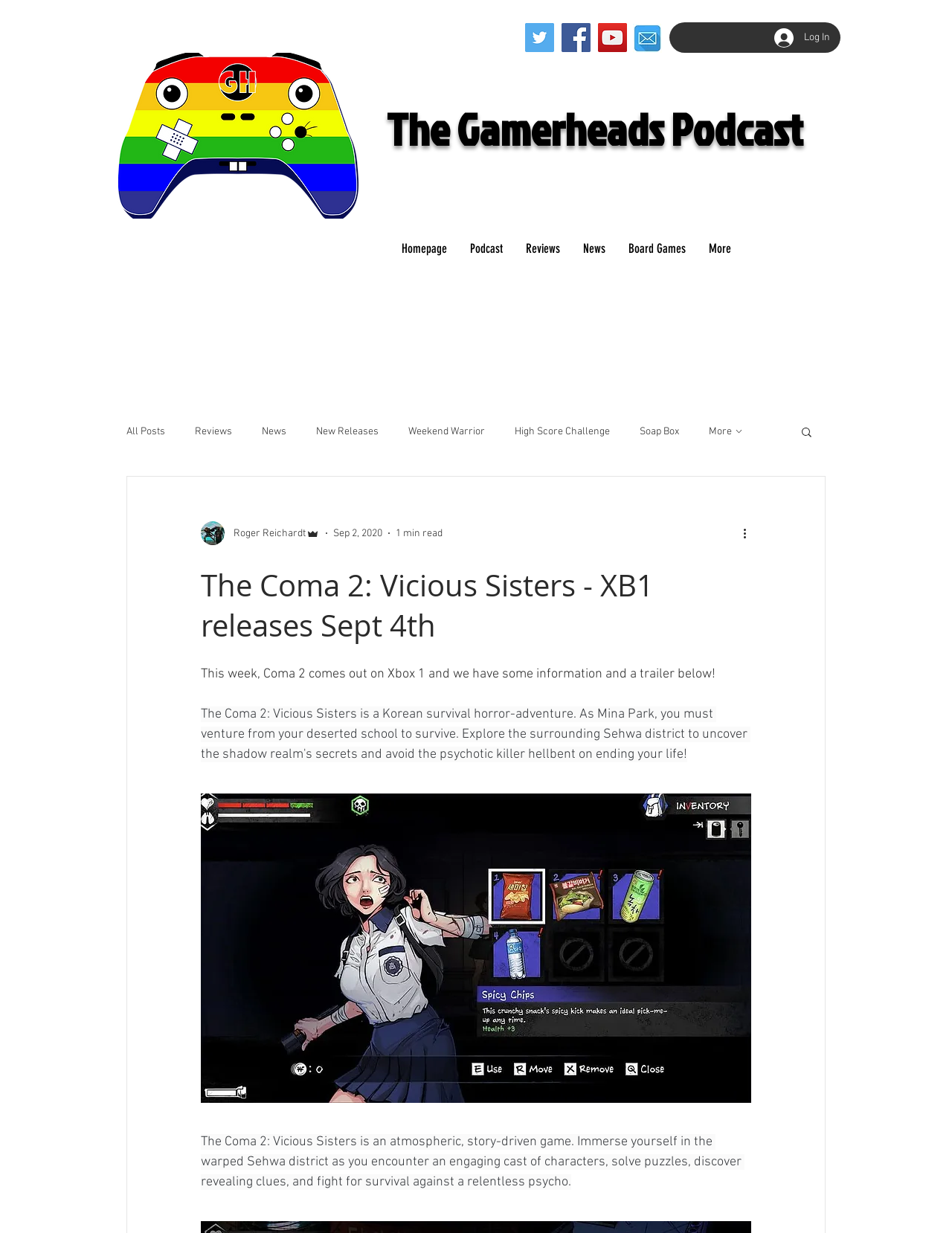Give an in-depth explanation of the webpage layout and content.

The webpage is about the video game "The Coma 2: Vicious Sisters" and its release on Xbox 1. At the top, there is a social bar with three social media icons: Twitter, Facebook, and YouTube, aligned horizontally. Next to the social bar, there is an email icon and a "Log In" button. 

Below the social bar, there is a heading that reads "The Gamerheads Podcast" with a link to the podcast. On the left side, there is a large image of a Pride controller. 

The main navigation menu is located below the image, with links to the homepage, podcast, reviews, news, board games, and more. 

On the right side, there is a blog navigation menu with links to all posts, reviews, news, new releases, weekend warrior, high score challenge, soap box, and more. 

Below the navigation menus, there is an article about the game's release. The article has a heading that reads "The Coma 2: Vicious Sisters - XB1 releases Sept 4th" and a brief introduction that mentions the game's release on Xbox 1. 

The article also includes a trailer button and a longer description of the game, which is an atmospheric, story-driven game where players immerse themselves in the warped Sehwa district, encounter characters, solve puzzles, and fight for survival.